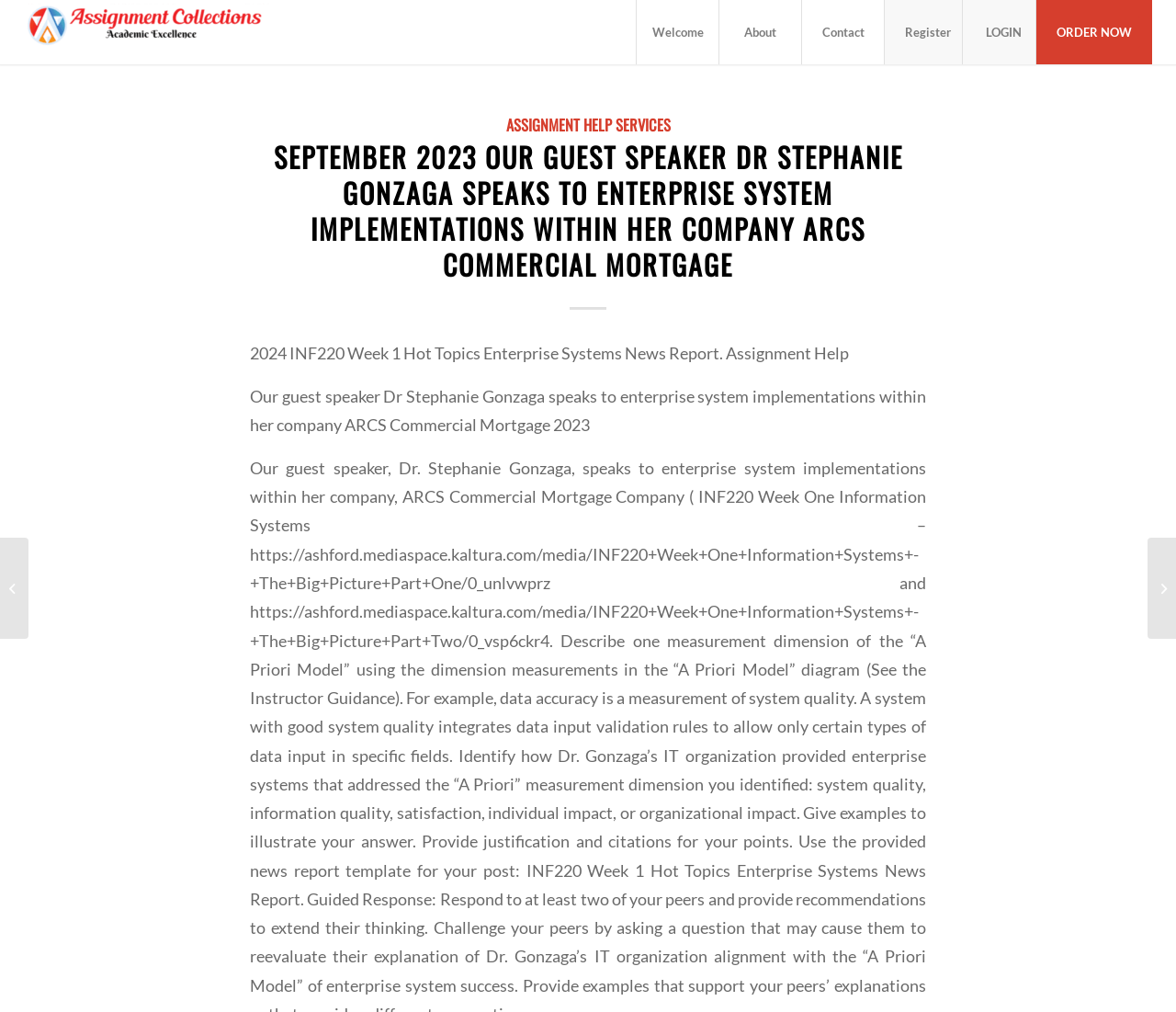Provide the bounding box coordinates of the area you need to click to execute the following instruction: "Login to the system".

[0.818, 0.0, 0.889, 0.064]